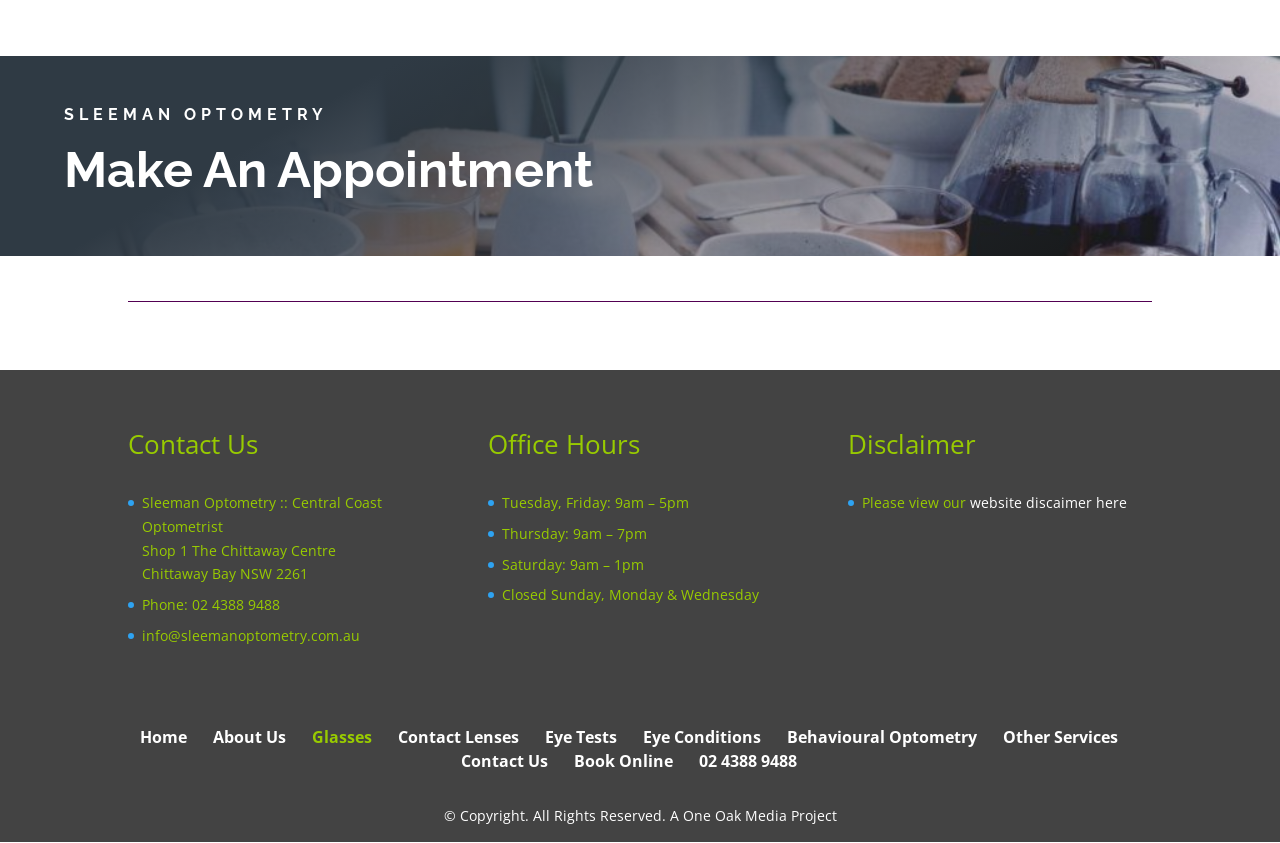Please locate the bounding box coordinates of the region I need to click to follow this instruction: "Click 'Book Online'".

[0.76, 0.12, 0.95, 0.211]